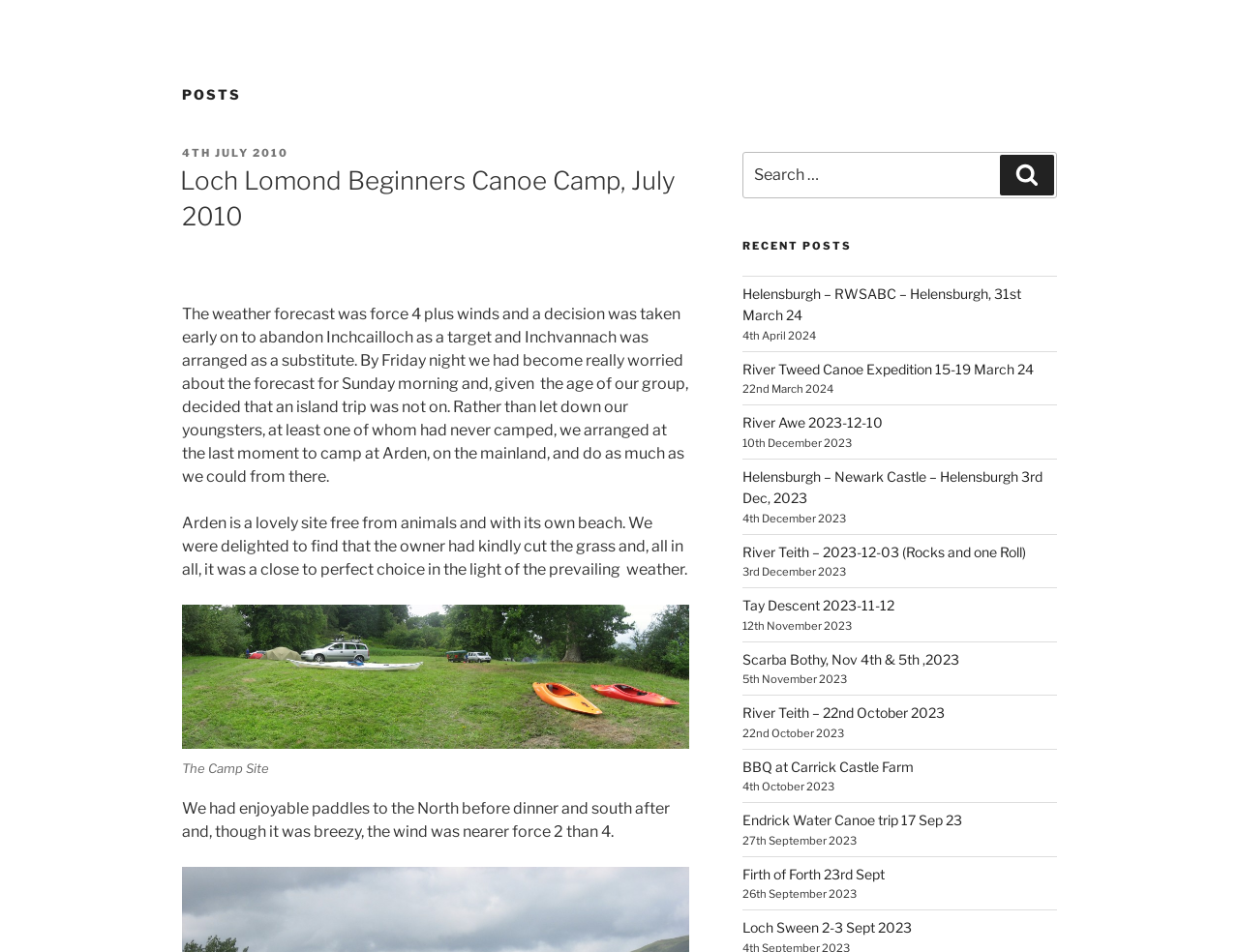How many recent posts are listed?
Based on the screenshot, answer the question with a single word or phrase.

12